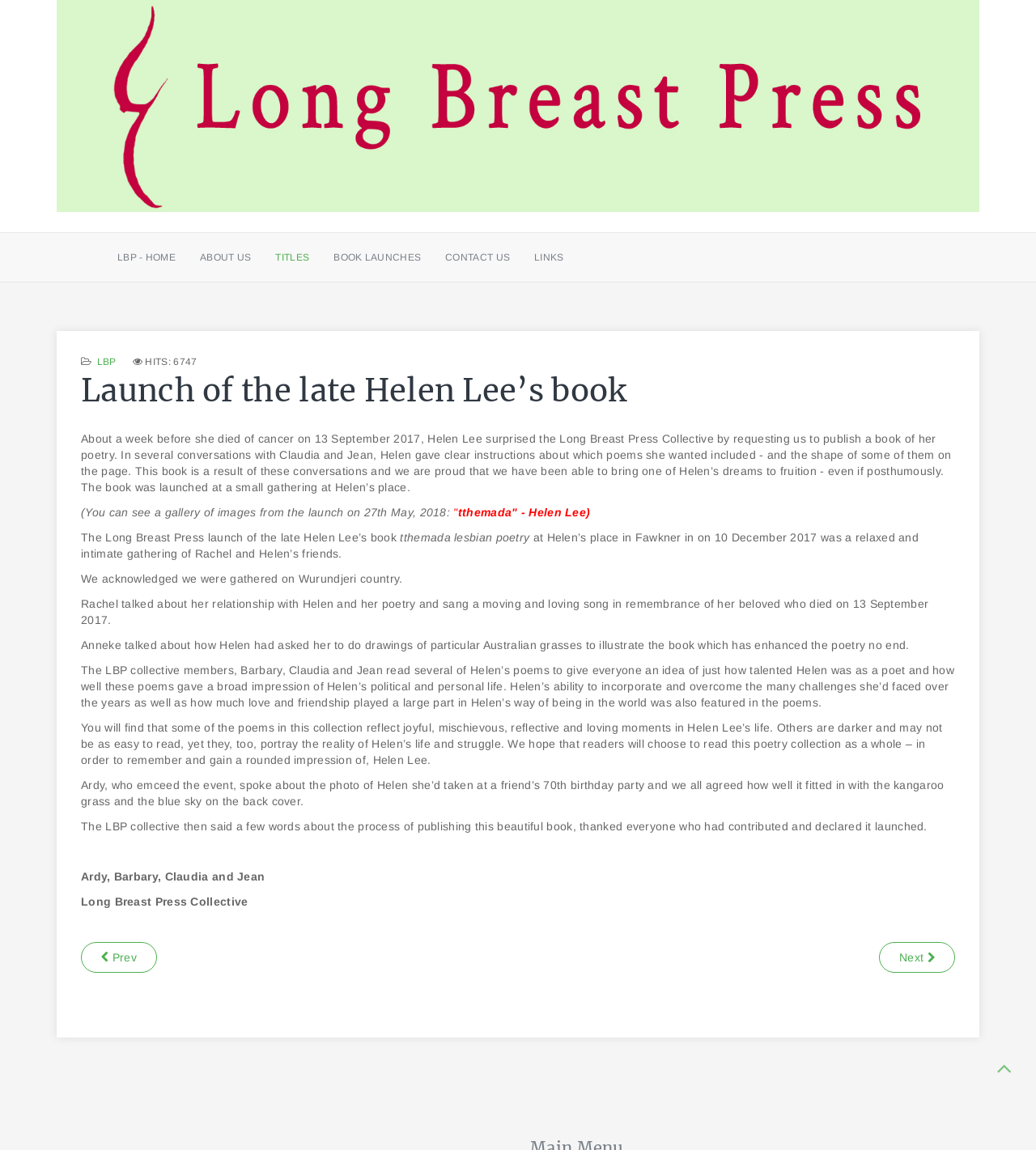Determine the bounding box for the HTML element described here: "Long Breast Press". The coordinates should be given as [left, top, right, bottom] with each number being a float between 0 and 1.

[0.055, 0.0, 0.945, 0.185]